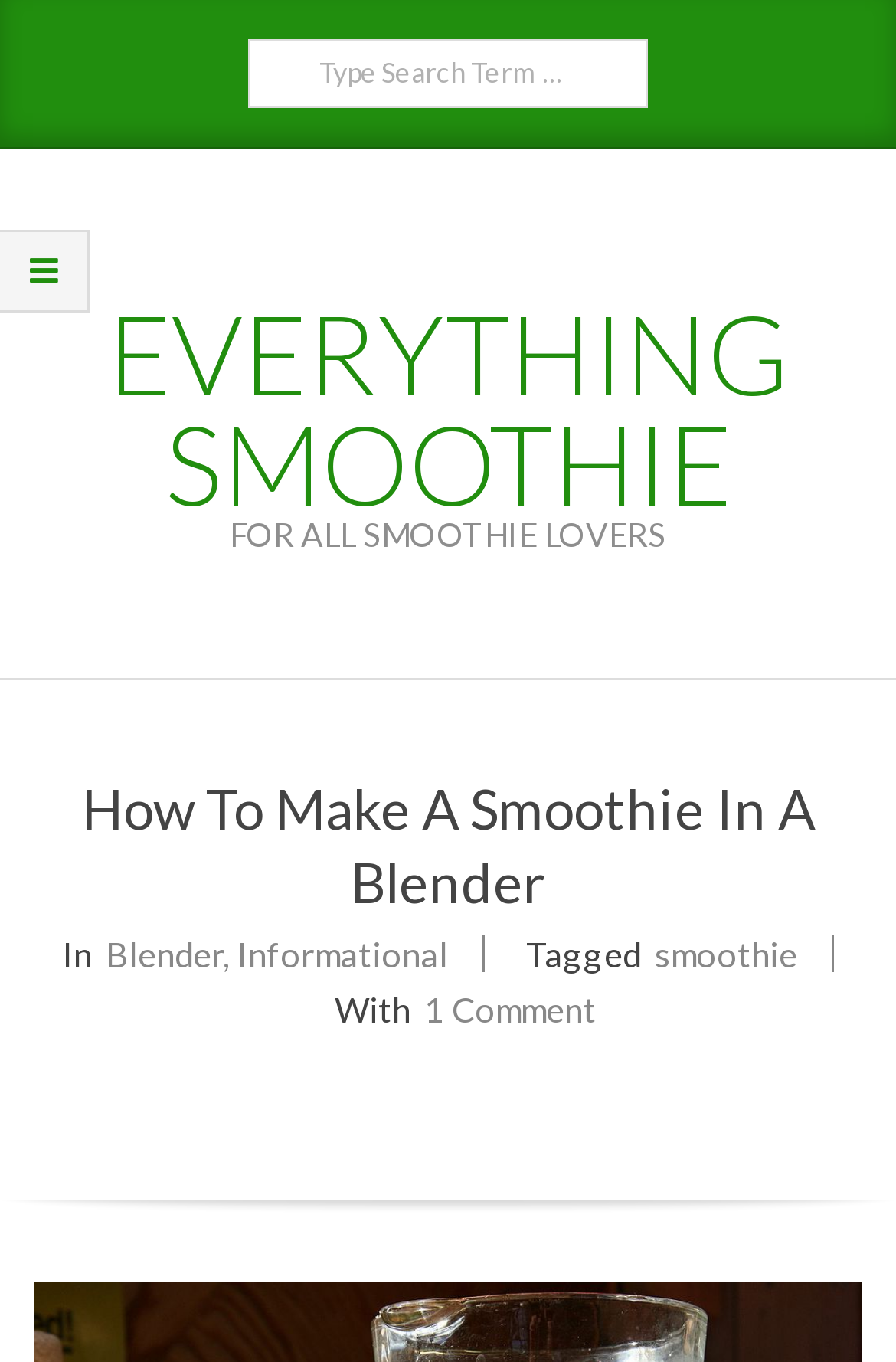Use a single word or phrase to respond to the question:
How many comments are there on the article?

1